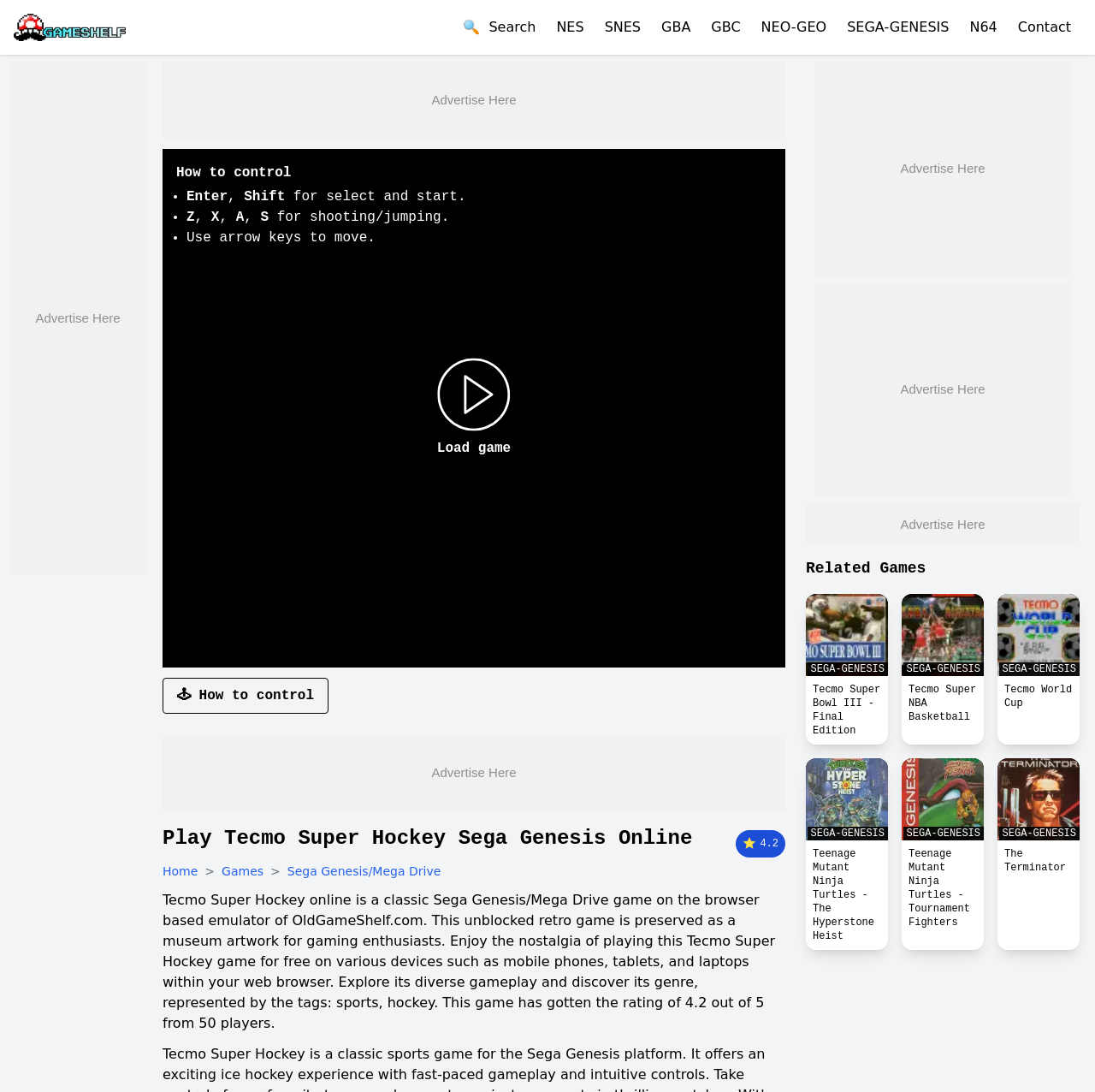Find the bounding box coordinates of the element to click in order to complete this instruction: "Explore '2024 Pisces Horoscope'". The bounding box coordinates must be four float numbers between 0 and 1, denoted as [left, top, right, bottom].

None